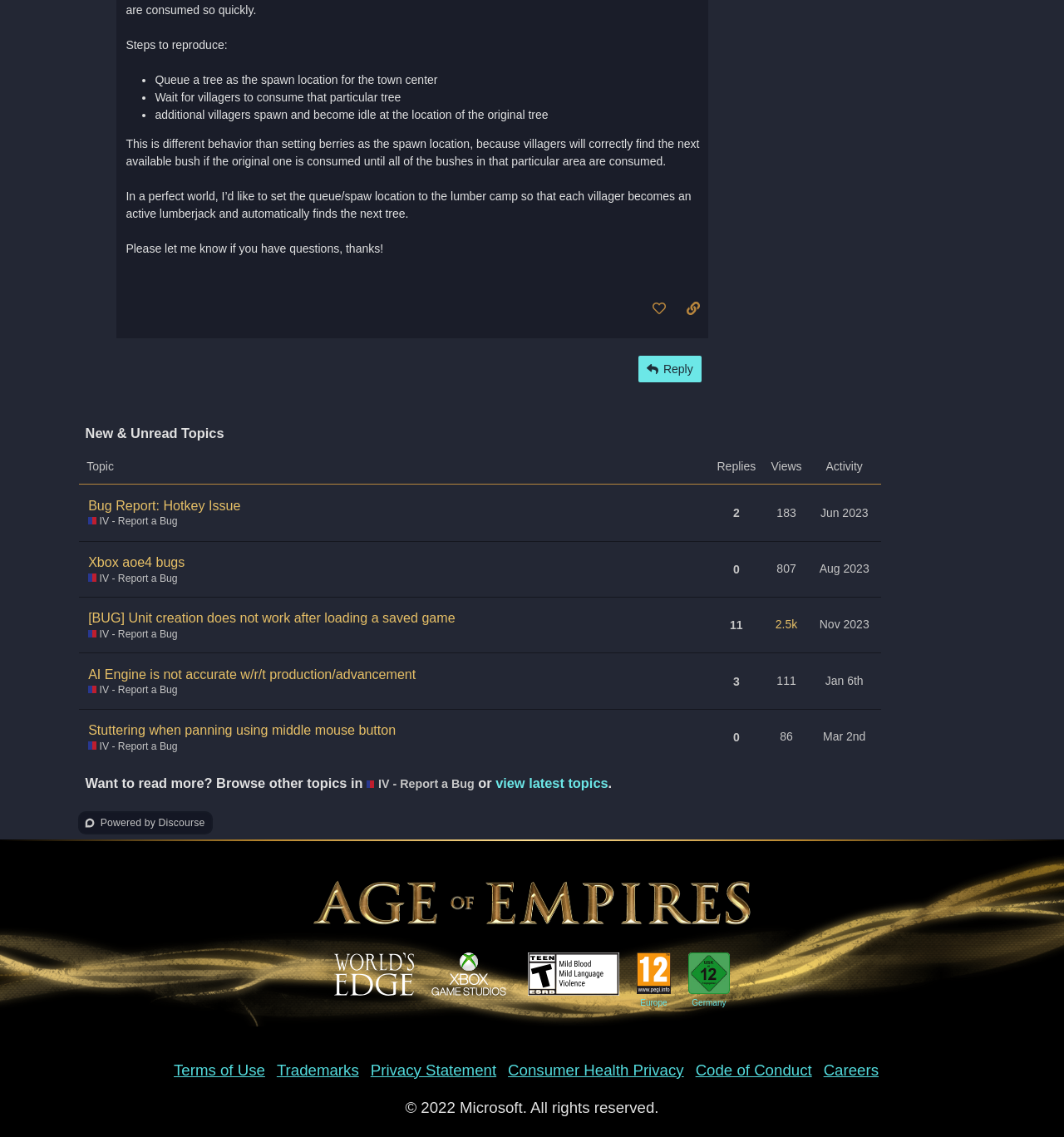Based on the image, please elaborate on the answer to the following question:
What is the topic of the first bug report?

I found the first bug report by looking at the table with the topic list. The first row has a heading 'Bug Report: Hotkey Issue' which indicates the topic of the first bug report.